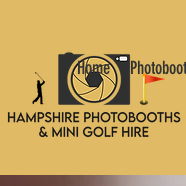Respond to the question below with a single word or phrase: What is represented within the camera lens?

The word 'Home'